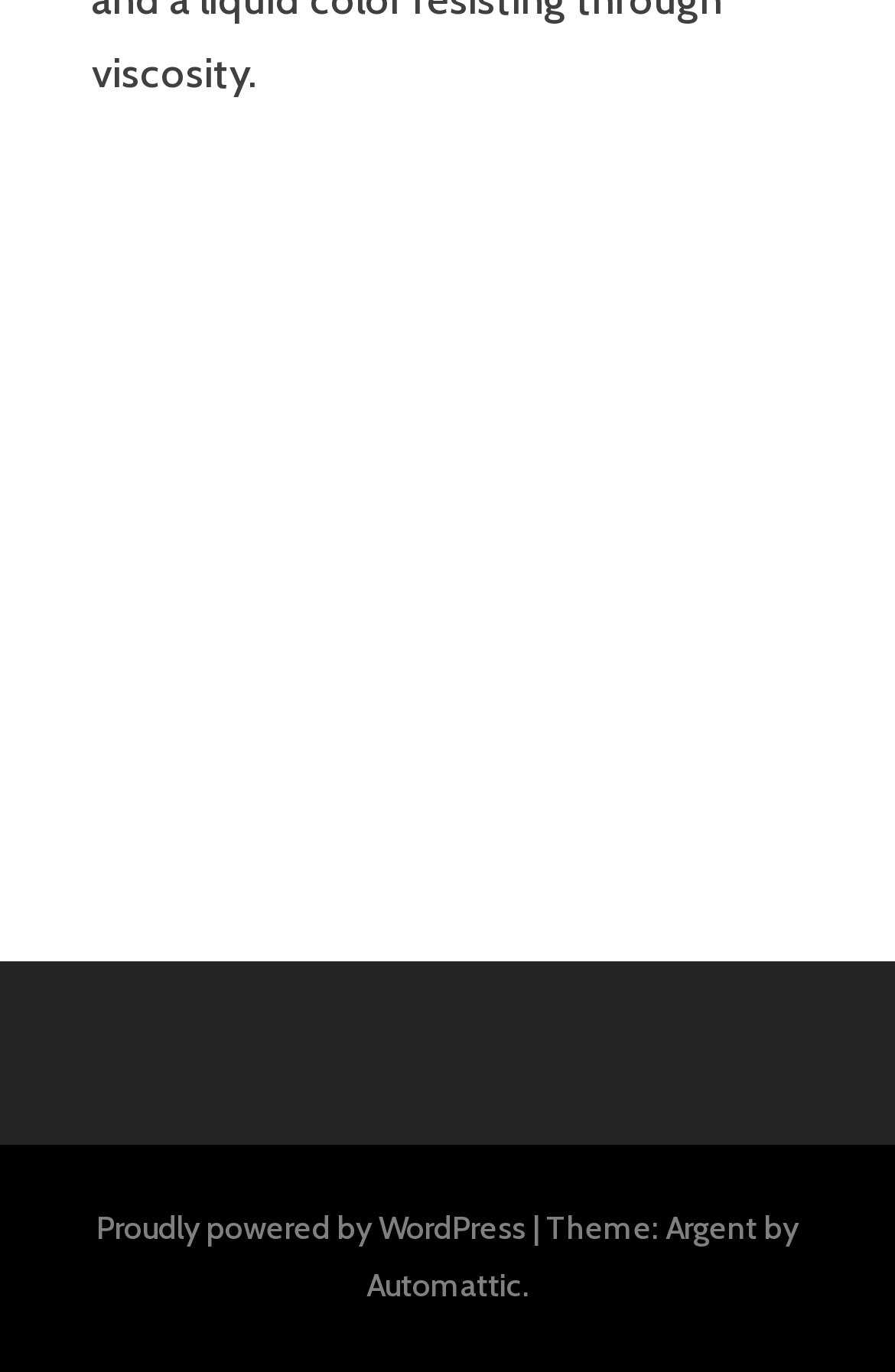Given the description "Automattic", determine the bounding box of the corresponding UI element.

[0.409, 0.922, 0.583, 0.952]